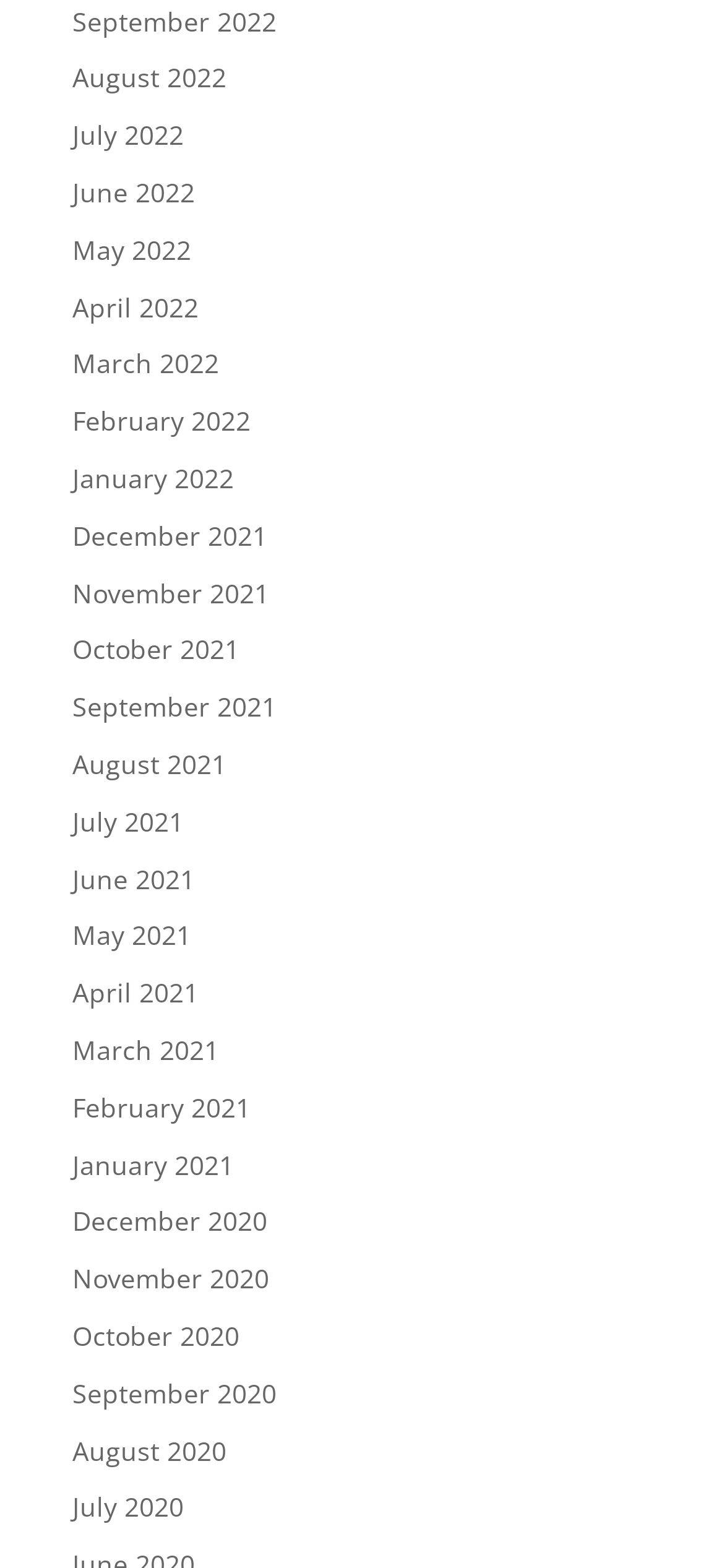Determine the bounding box coordinates of the region I should click to achieve the following instruction: "Explore January 2021". Ensure the bounding box coordinates are four float numbers between 0 and 1, i.e., [left, top, right, bottom].

[0.1, 0.731, 0.323, 0.754]